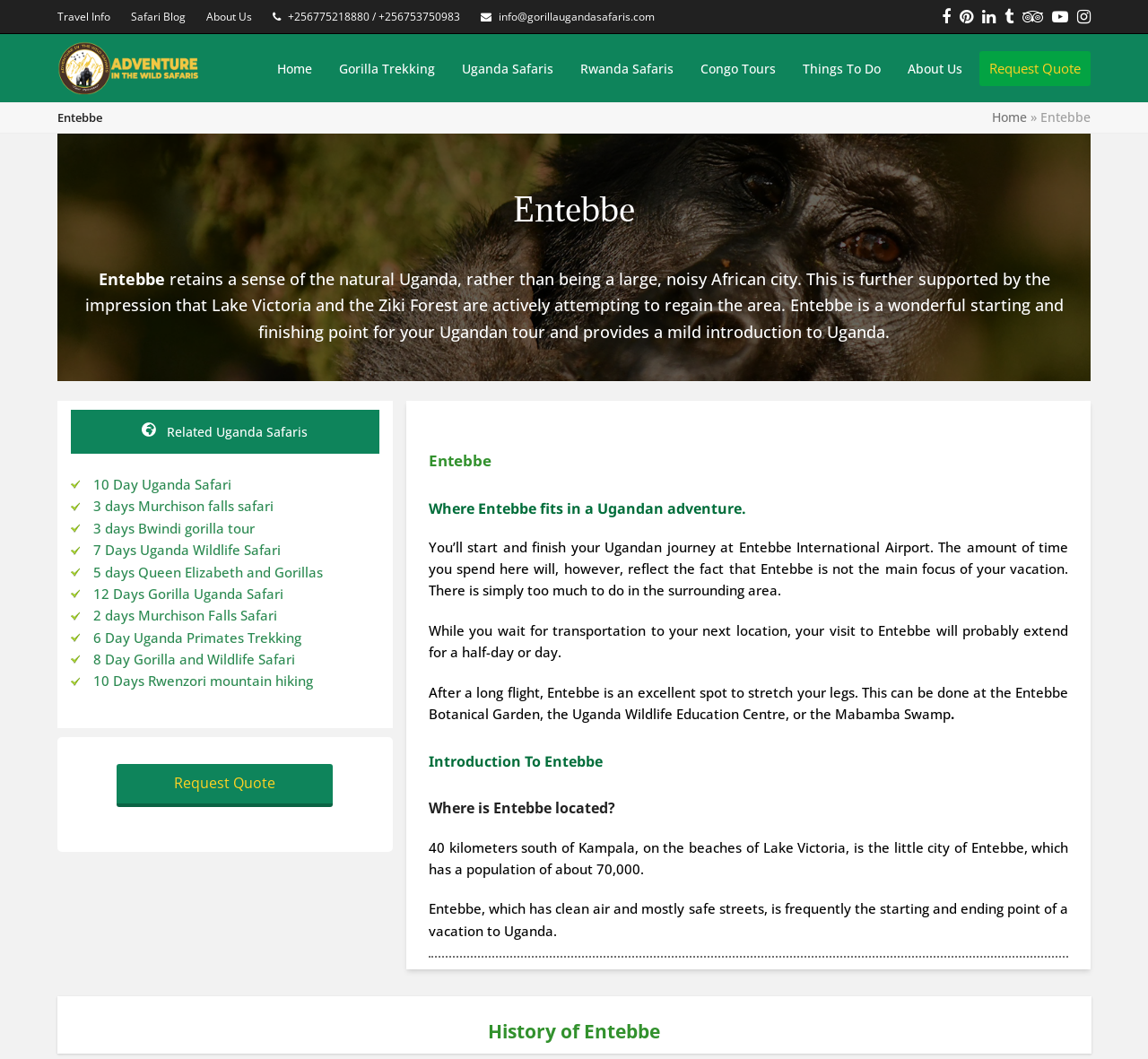What is the name of the city described on this webpage?
Please give a detailed and thorough answer to the question, covering all relevant points.

I determined the answer by reading the heading 'Entebbe' and the surrounding text, which suggests that the webpage is describing the city of Entebbe.